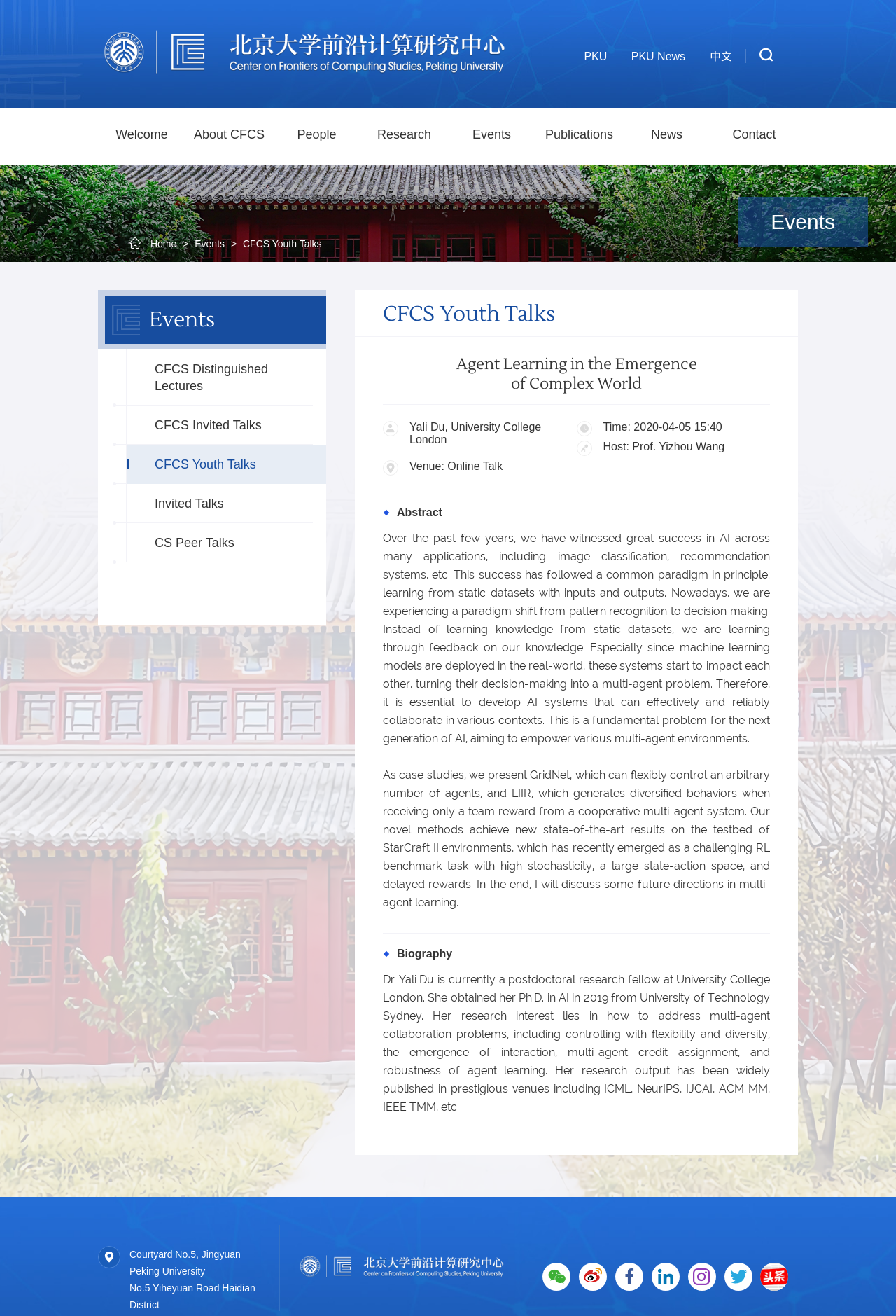What is the topic of the talk?
Please give a detailed and elaborate answer to the question based on the image.

I found the answer by looking at the heading 'Agent Learning in the Emergence of Complex World' and the abstract section, which discusses the topic of agent learning in multi-agent environments.